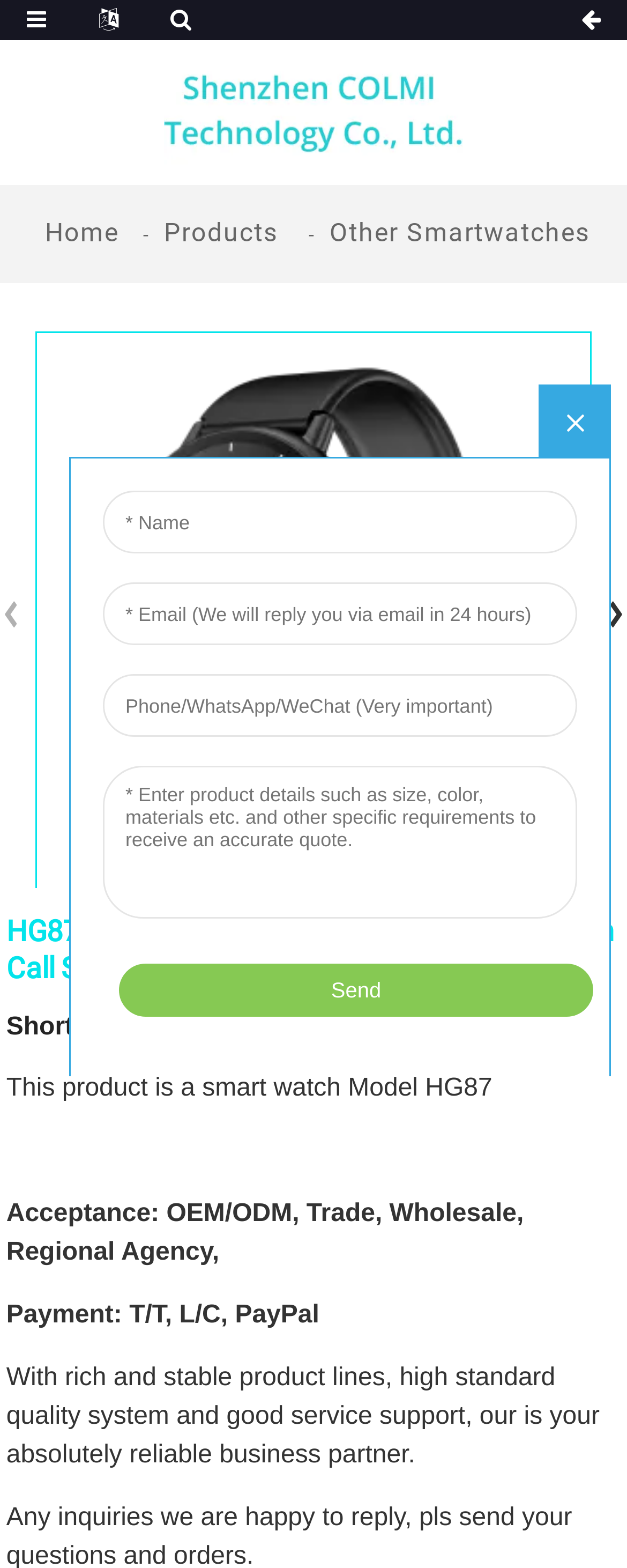What is the model of the smartwatch? Look at the image and give a one-word or short phrase answer.

HG87